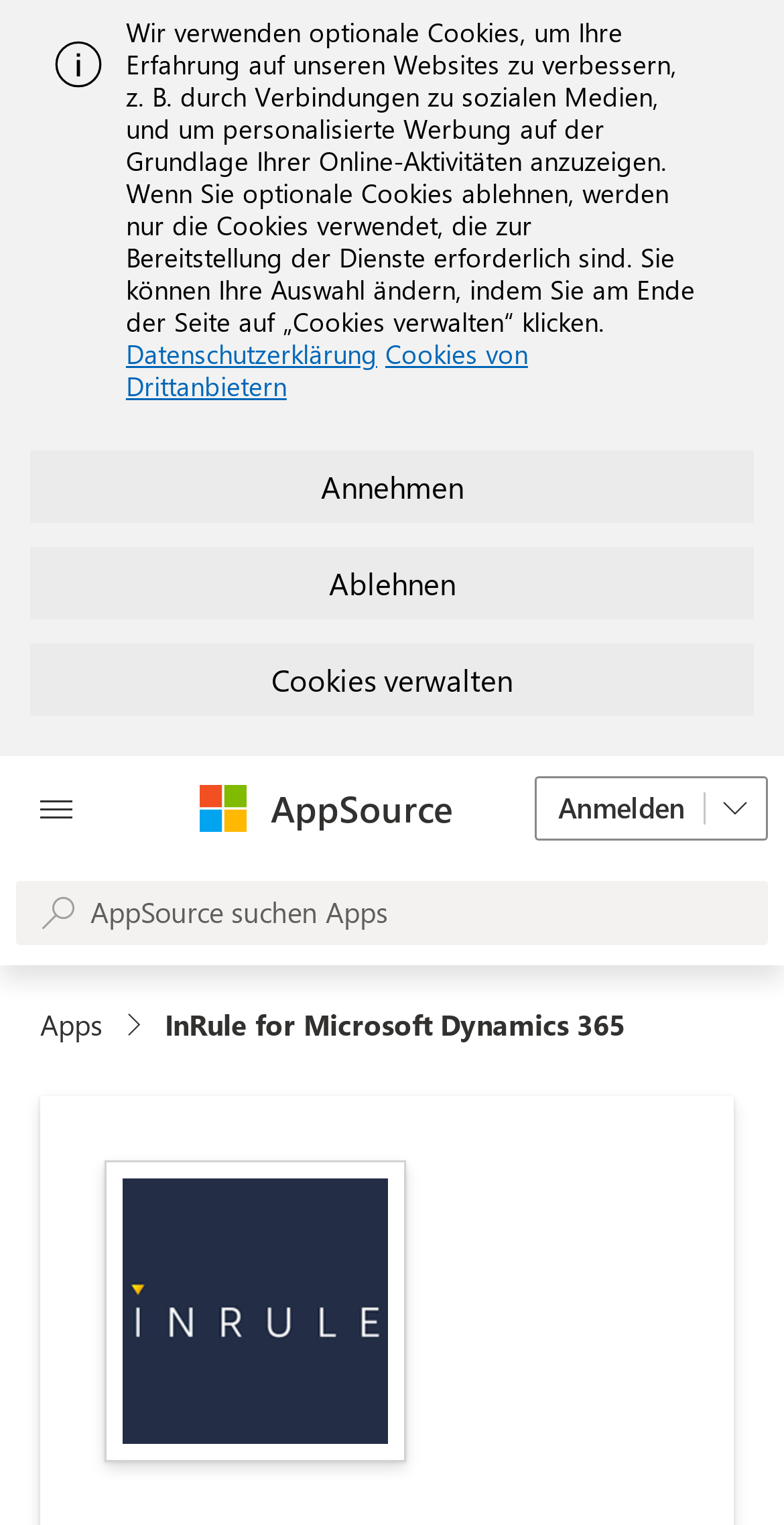Please give the bounding box coordinates of the area that should be clicked to fulfill the following instruction: "Go to Microsoft". The coordinates should be in the format of four float numbers from 0 to 1, i.e., [left, top, right, bottom].

[0.247, 0.512, 0.319, 0.549]